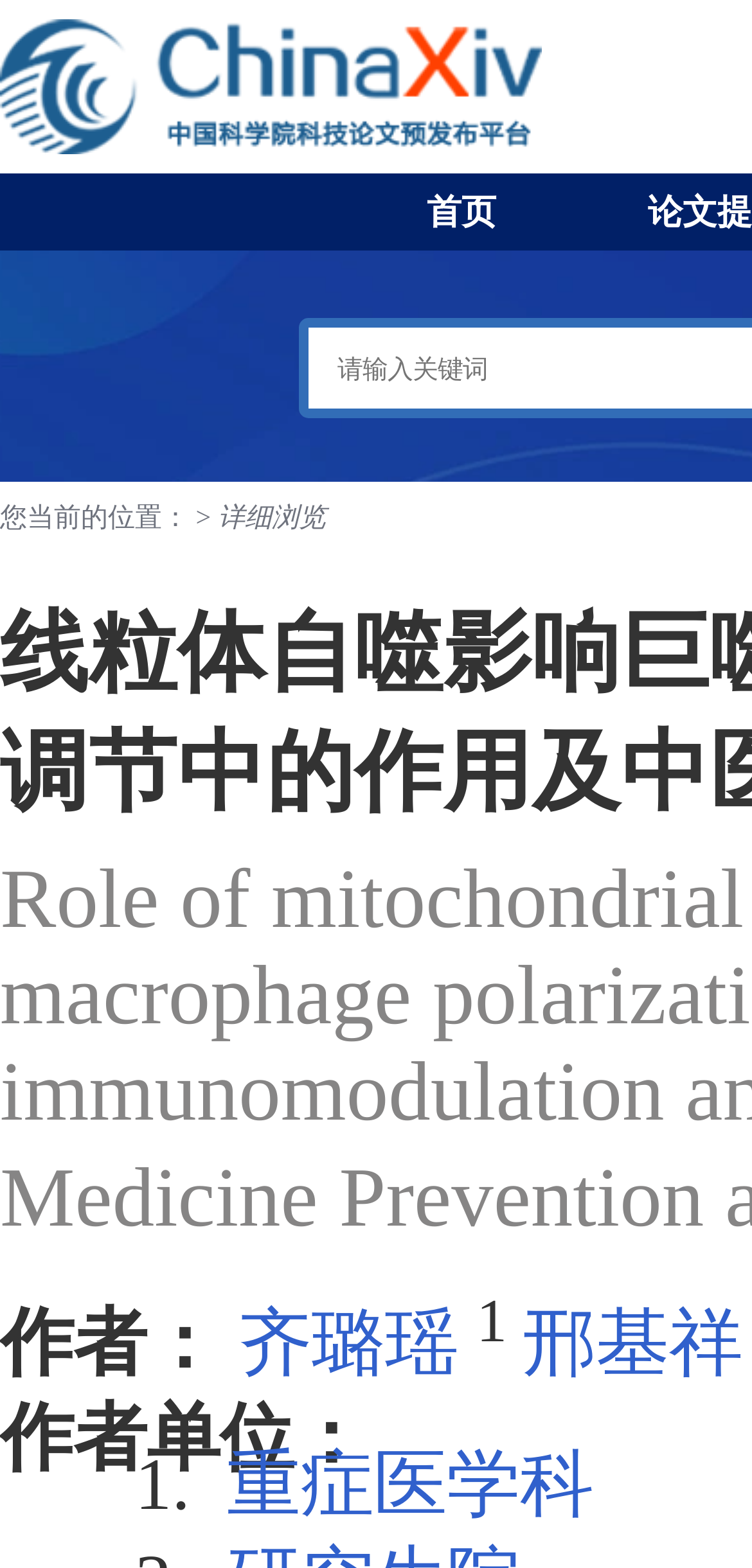Give a one-word or one-phrase response to the question: 
What is the unit of the first author?

重症医学科